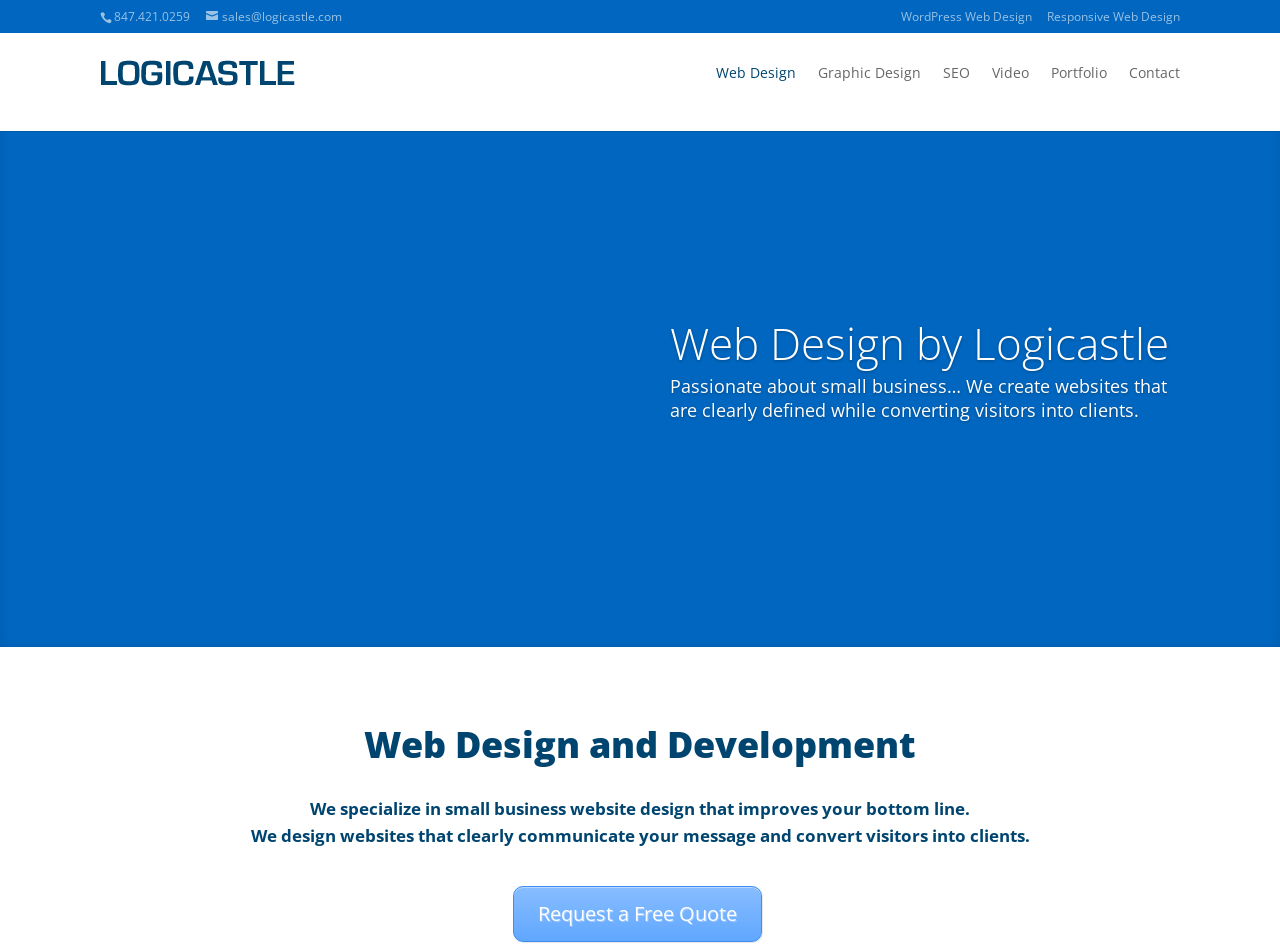Highlight the bounding box coordinates of the element you need to click to perform the following instruction: "Call the phone number."

[0.089, 0.008, 0.148, 0.026]